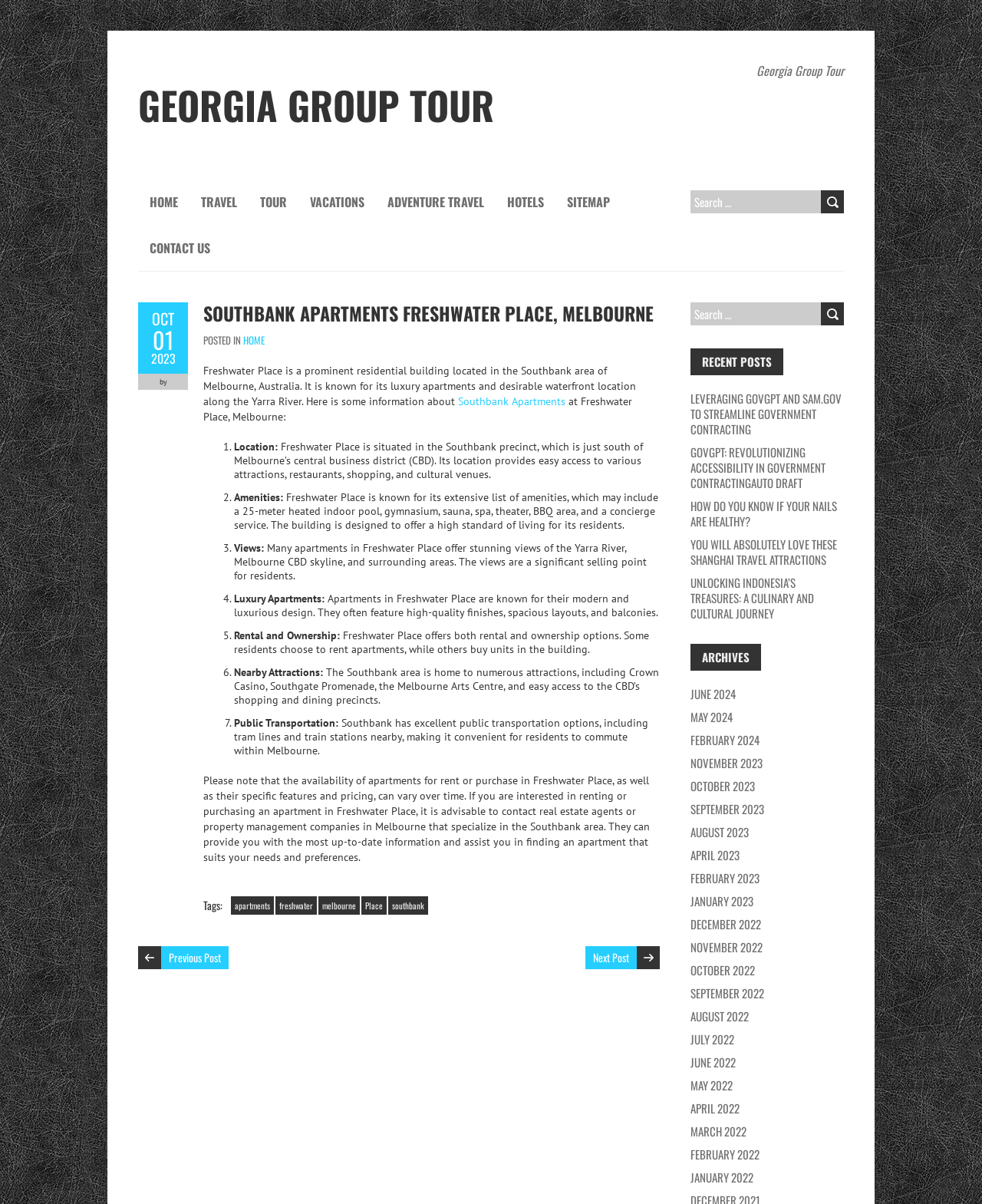Could you identify the text that serves as the heading for this webpage?

GEORGIA GROUP TOUR